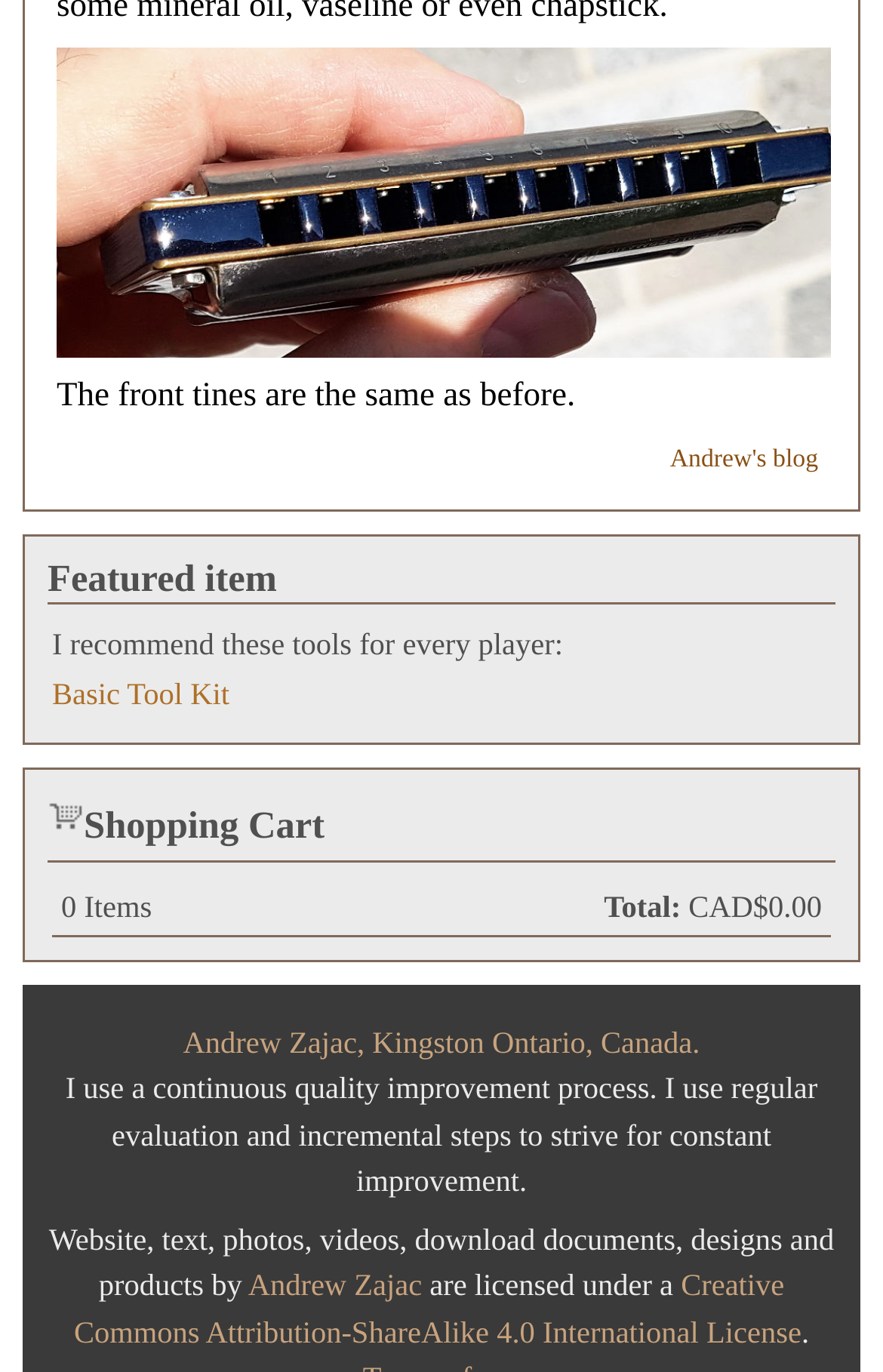From the webpage screenshot, predict the bounding box of the UI element that matches this description: "Andrew Zajac".

[0.281, 0.925, 0.478, 0.95]